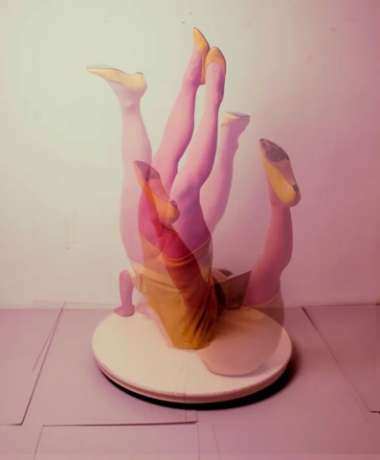Carefully examine the image and provide an in-depth answer to the question: What is the size of the photo print?

The size of the photo print is explicitly mentioned in the caption as 120.9 x 100 cm, which provides a sense of scale for the artwork.